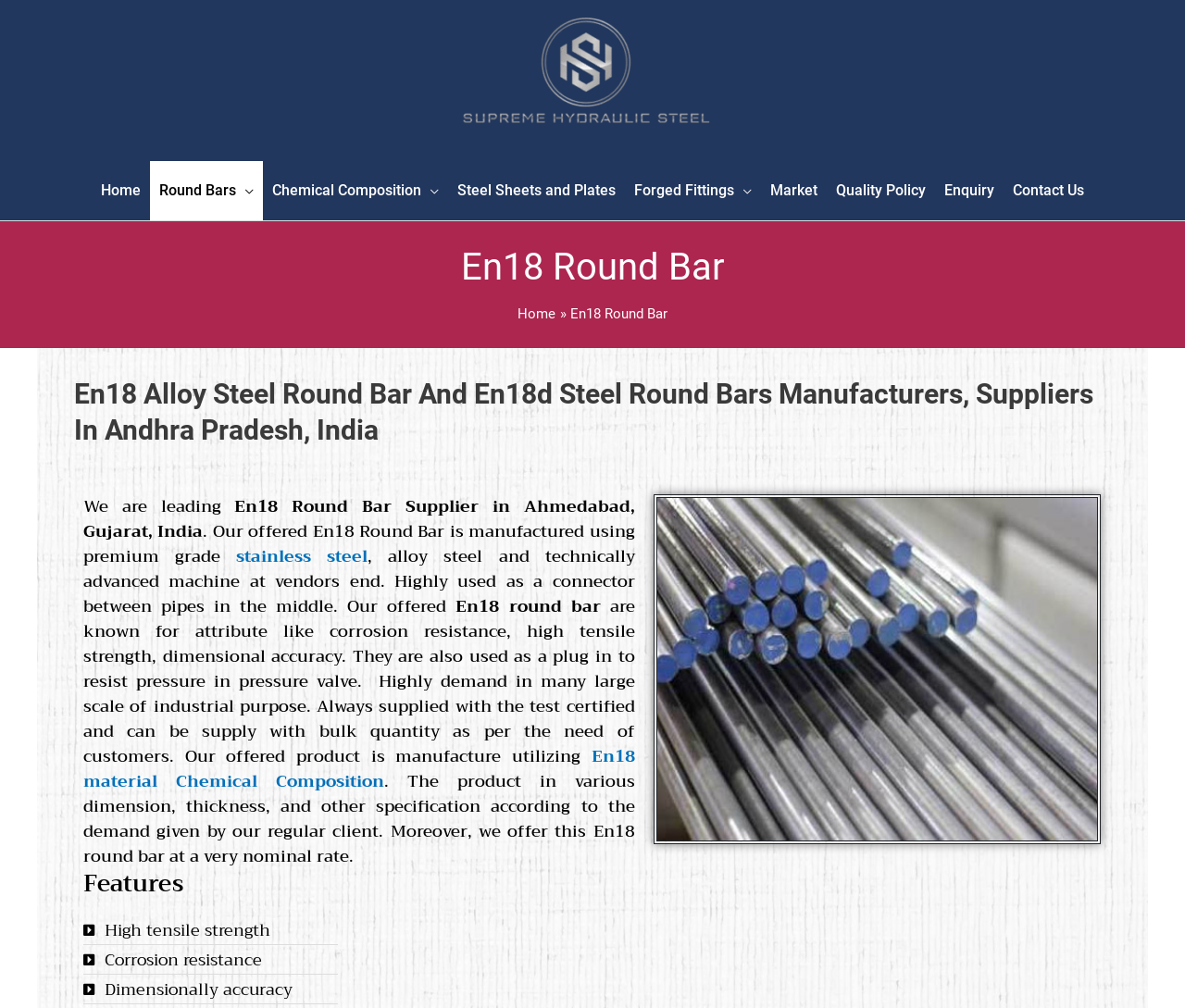Write an elaborate caption that captures the essence of the webpage.

This webpage is about En18 Round Bar, a type of alloy steel round bar, and its manufacturers, suppliers, and dealers in Gujarat, India. At the top of the page, there is a navigation menu with links to different sections of the website, including "Home", "Round Bars", "Chemical Composition", "Steel Sheets and Plates", "Forged Fittings", "Market", "Quality Policy", "Enquiry", and "Contact Us".

Below the navigation menu, there is a heading that reads "En18 Round Bar". Underneath this heading, there is a breadcrumbs navigation menu that shows the current page's location in the website's hierarchy.

The main content of the page starts with a heading that reads "En18 Alloy Steel Round Bar And En18d Steel Round Bars Manufacturers, Suppliers In Andhra Pradesh, India". This is followed by a paragraph of text that describes the En18 Round Bar, its manufacturing process, and its uses. The text also mentions that the product is supplied with test certification and can be provided in bulk quantities.

To the right of this text, there is an image of an En18 Round Bar dealer in Baroda, Gujarat. Below the image, there is a heading that reads "Features", followed by a list of three features of the En18 Round Bar: high tensile strength, corrosion resistance, and dimensional accuracy.

At the top-right corner of the page, there is a link to a ship shaft distributor in Ahmedabad, Gujarat, accompanied by a small image.